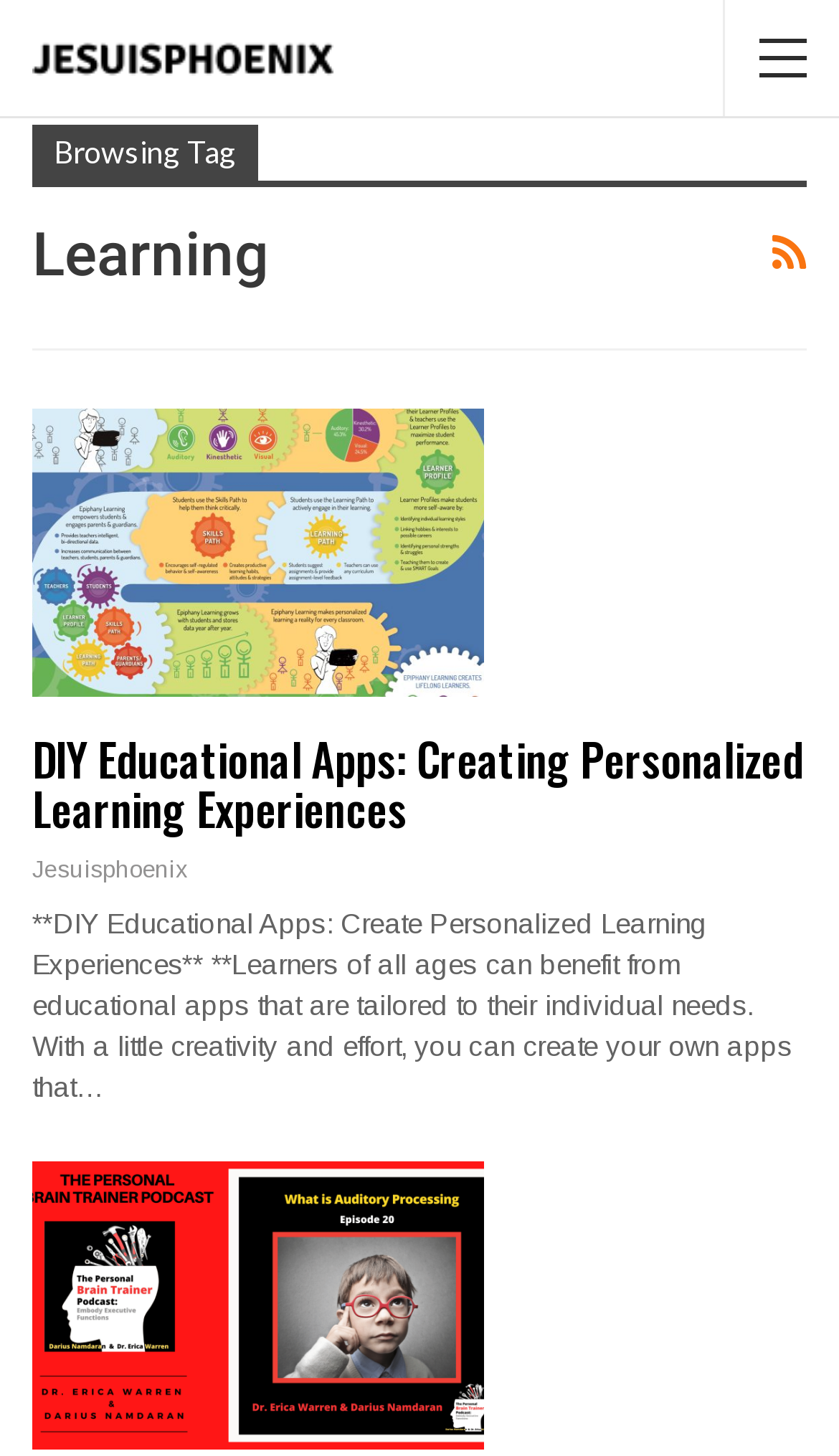What is the main topic of the webpage? Using the information from the screenshot, answer with a single word or phrase.

Learning